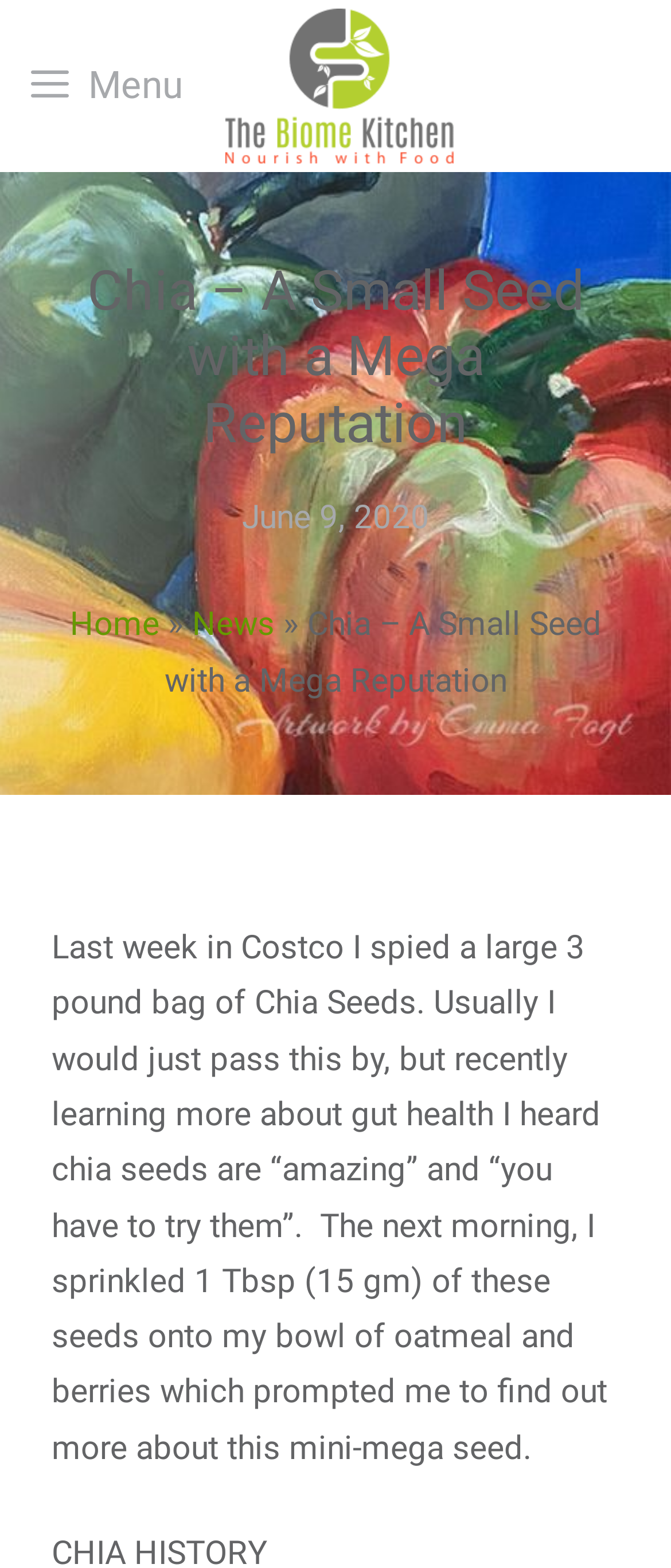Detail the webpage's structure and highlights in your description.

The webpage is about chia seeds, with a heading that reads "Chia – A Small Seed with a Mega Reputation". At the top left corner, there is a button labeled "Menu" that controls a mobile menu. Below the button, the heading is centered, taking up most of the width of the page. 

To the right of the heading, there is a time element displaying the date "June 9, 2020". Below the heading, there are three links in a row: "Home", "»", and "News". The "»" link is a separator between "Home" and "News". 

Below these links, there is a large block of text that spans almost the entire width of the page. The text describes the author's experience with chia seeds, including trying them on oatmeal and berries, and learning more about their benefits for gut health.